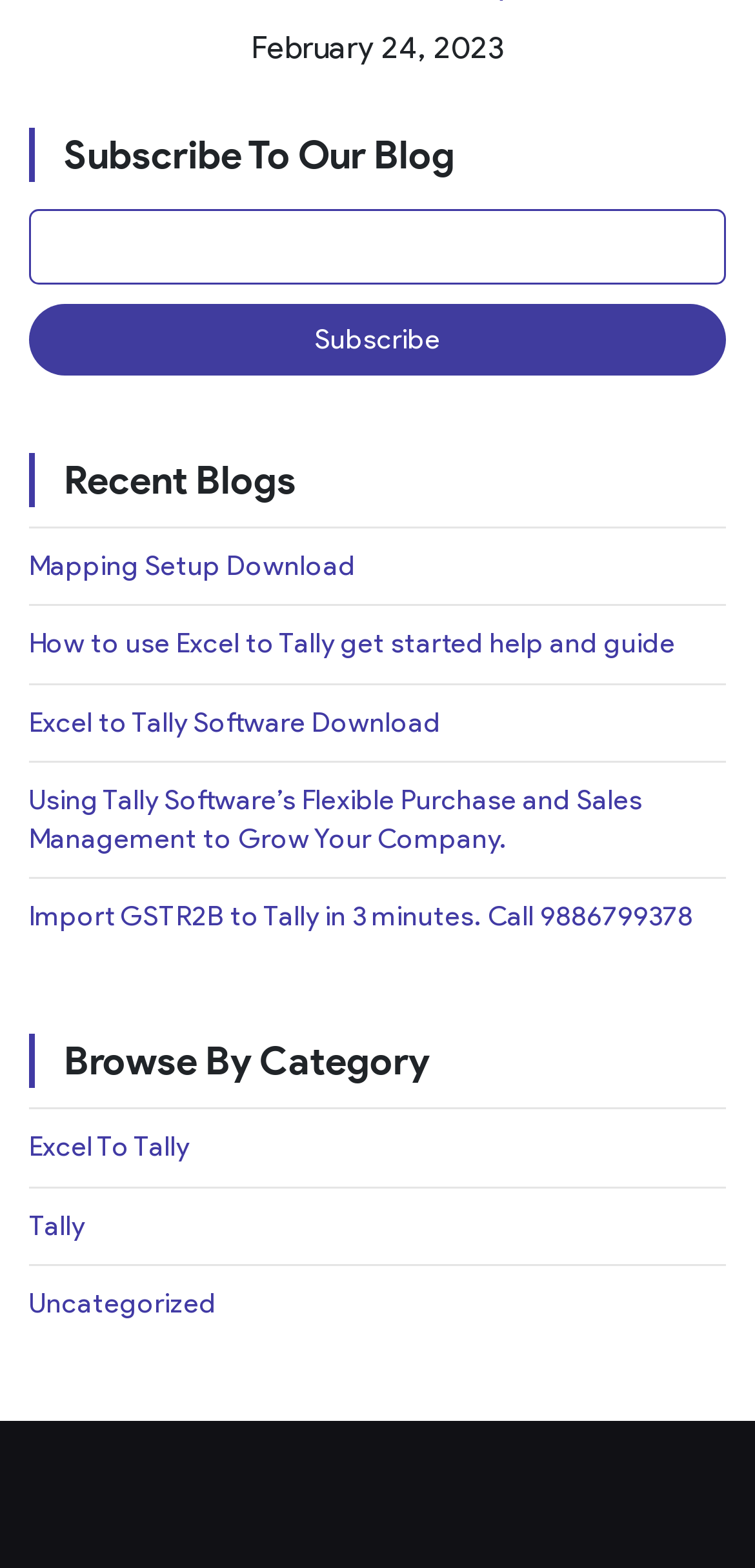Please indicate the bounding box coordinates of the element's region to be clicked to achieve the instruction: "Browse by category 'Excel To Tally'". Provide the coordinates as four float numbers between 0 and 1, i.e., [left, top, right, bottom].

[0.038, 0.72, 0.251, 0.744]